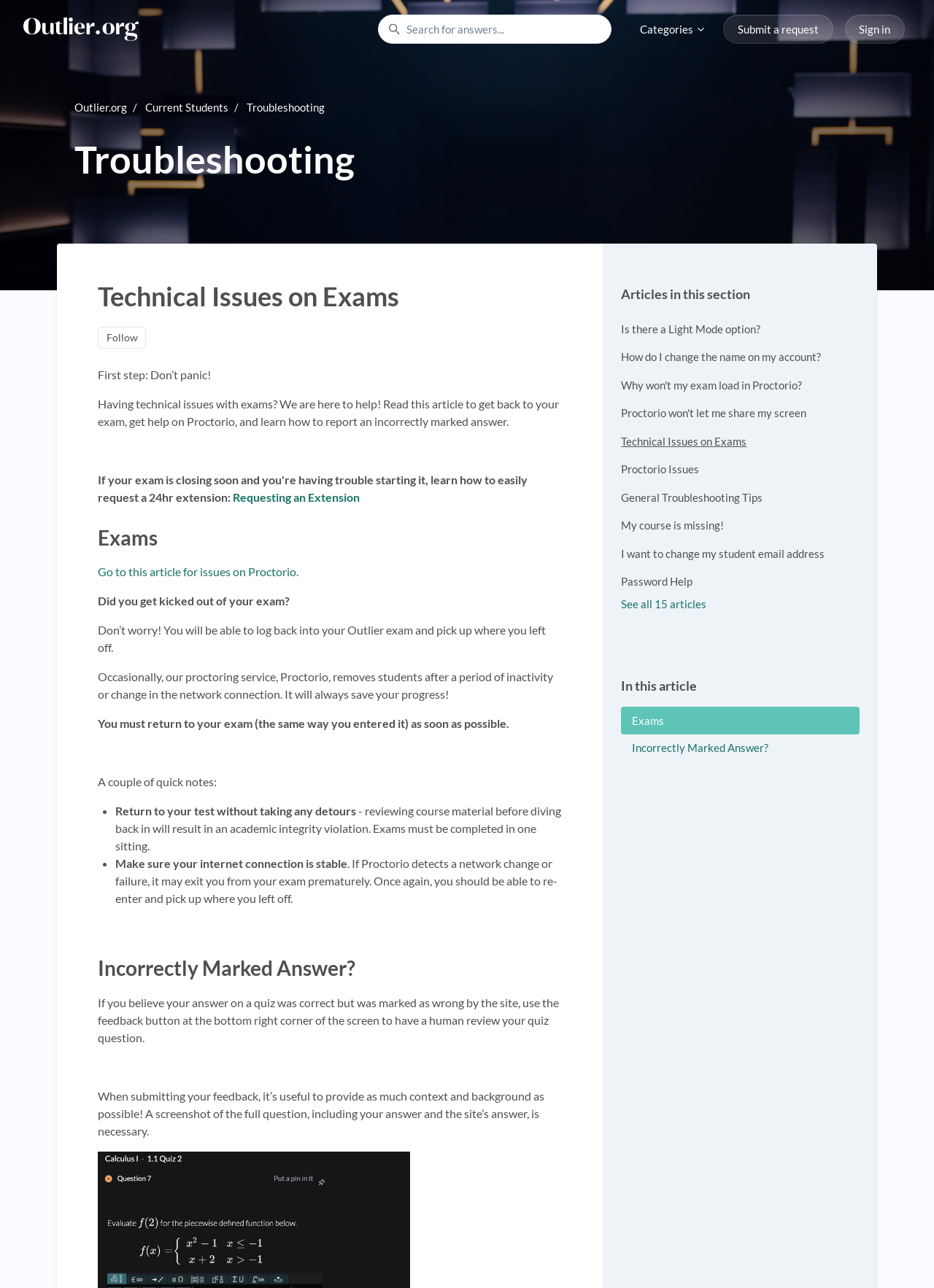Can you show the bounding box coordinates of the region to click on to complete the task described in the instruction: "Search for answers"?

[0.398, 0.011, 0.661, 0.034]